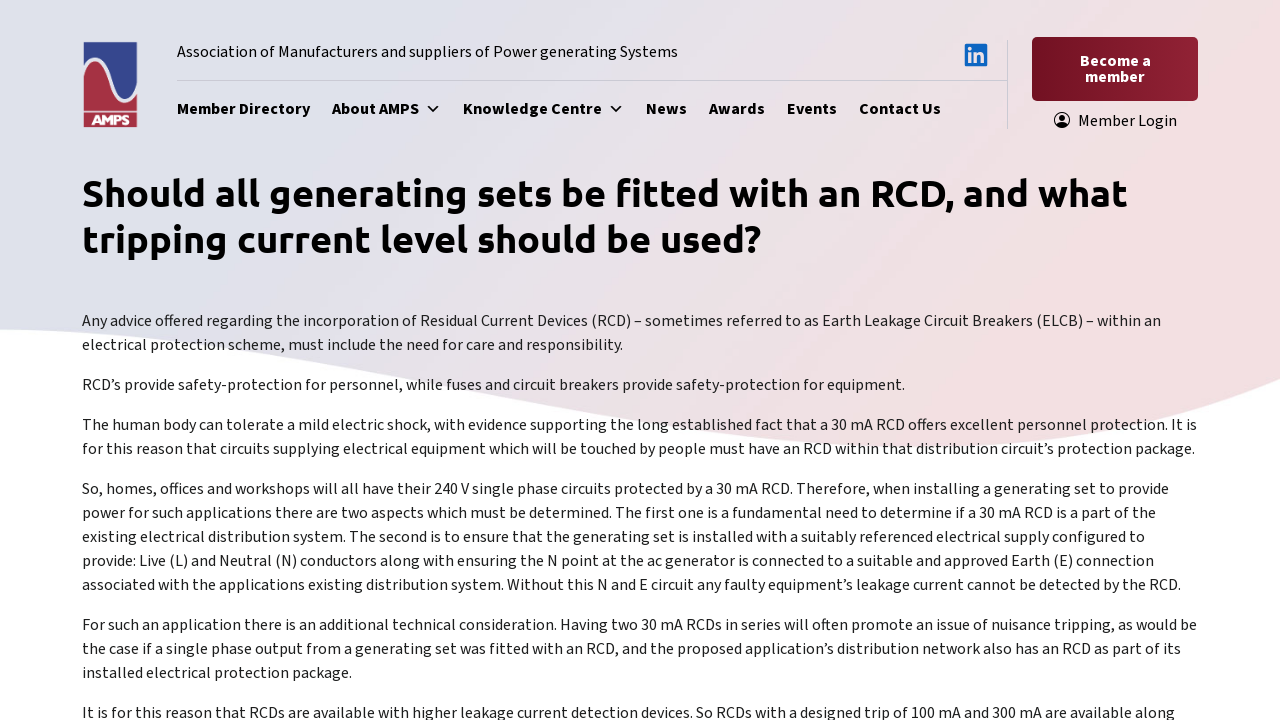Determine the bounding box coordinates of the element that should be clicked to execute the following command: "Read about the Association of Manufacturers and suppliers of Power generating Systems".

[0.138, 0.057, 0.53, 0.088]